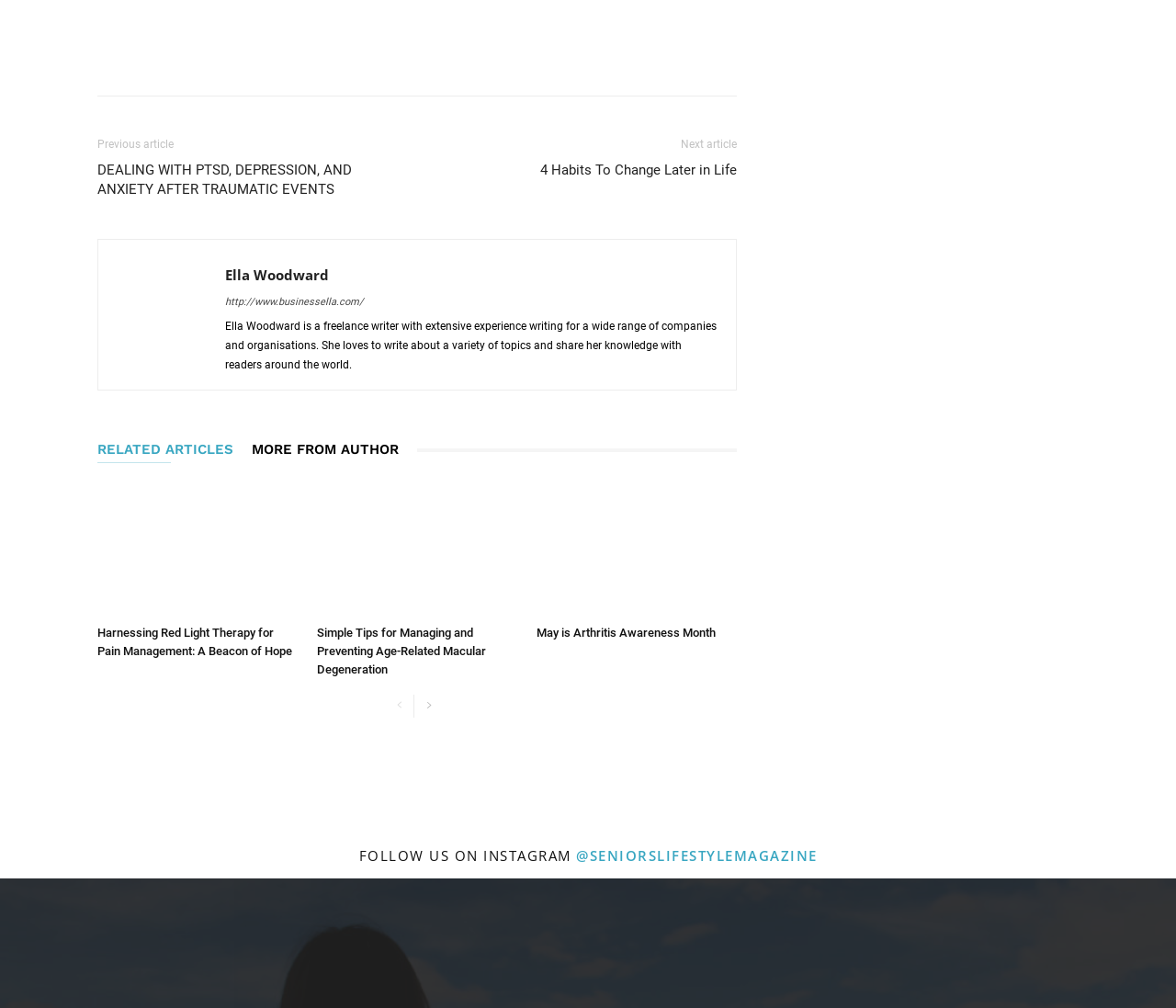Carefully examine the image and provide an in-depth answer to the question: What is the purpose of the section 'RELATED ARTICLES MORE FROM AUTHOR'?

The section 'RELATED ARTICLES MORE FROM AUTHOR' is likely used to show related articles from the same author, as indicated by the heading and the links below it.